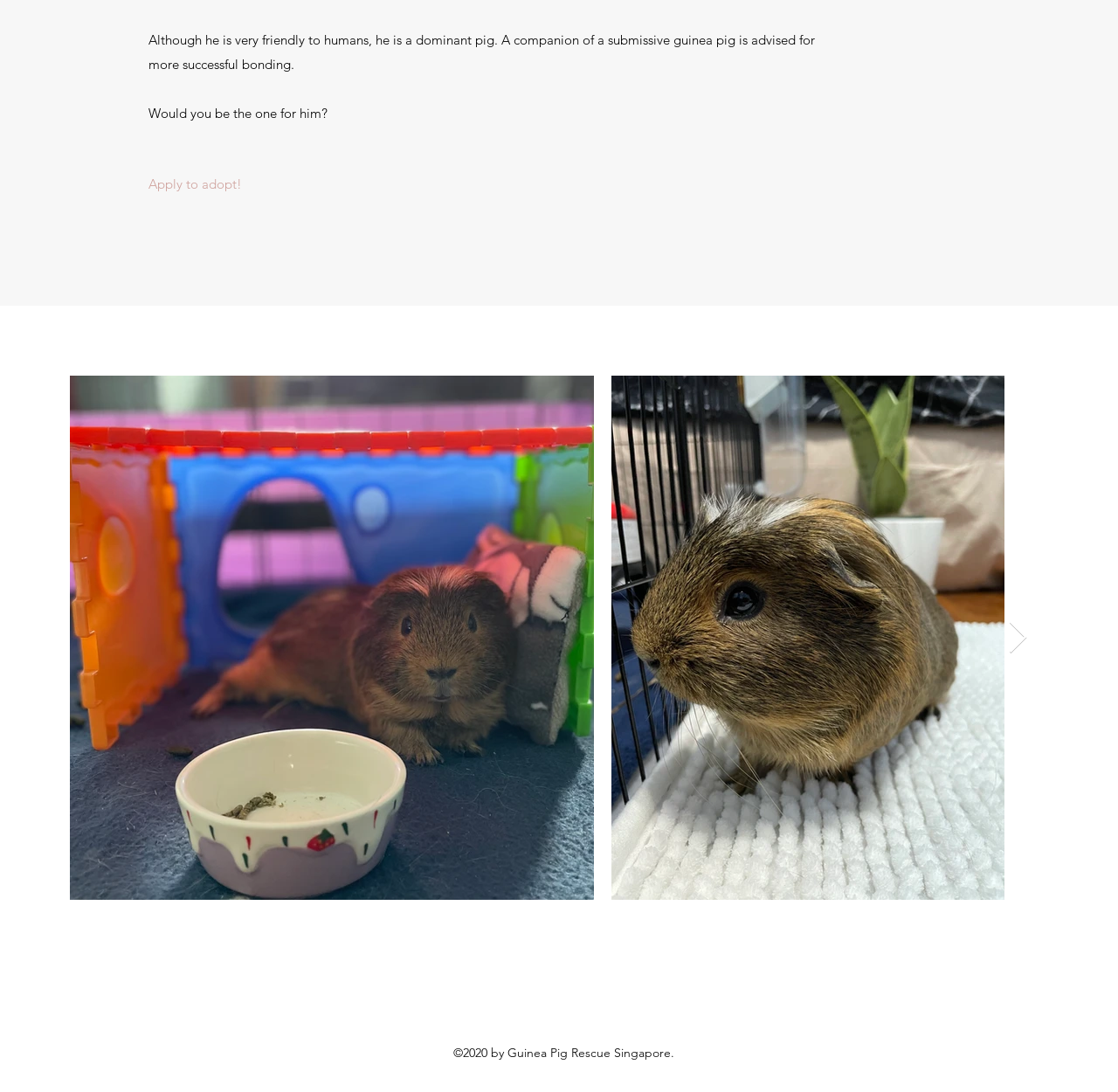What is advised for successful bonding?
Using the screenshot, give a one-word or short phrase answer.

submissive guinea pig